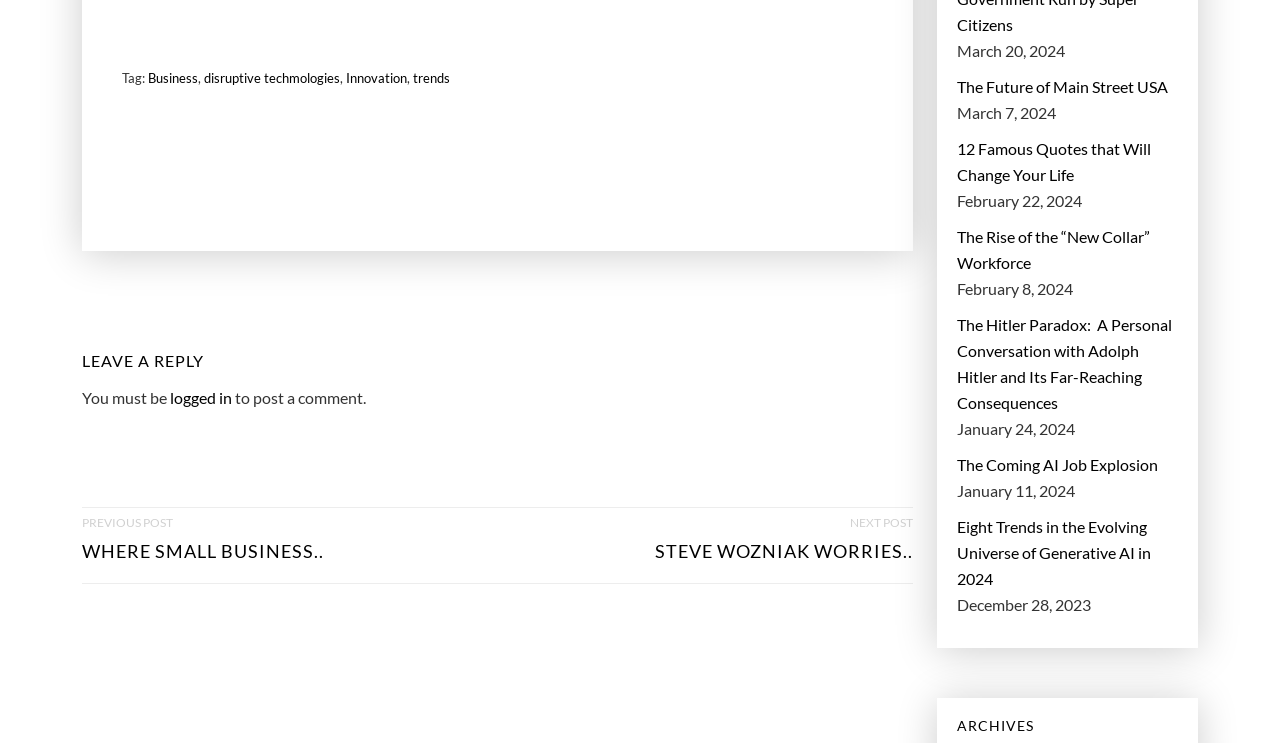Please identify the bounding box coordinates of the area that needs to be clicked to follow this instruction: "View the post from January 24, 2024".

[0.748, 0.564, 0.84, 0.59]